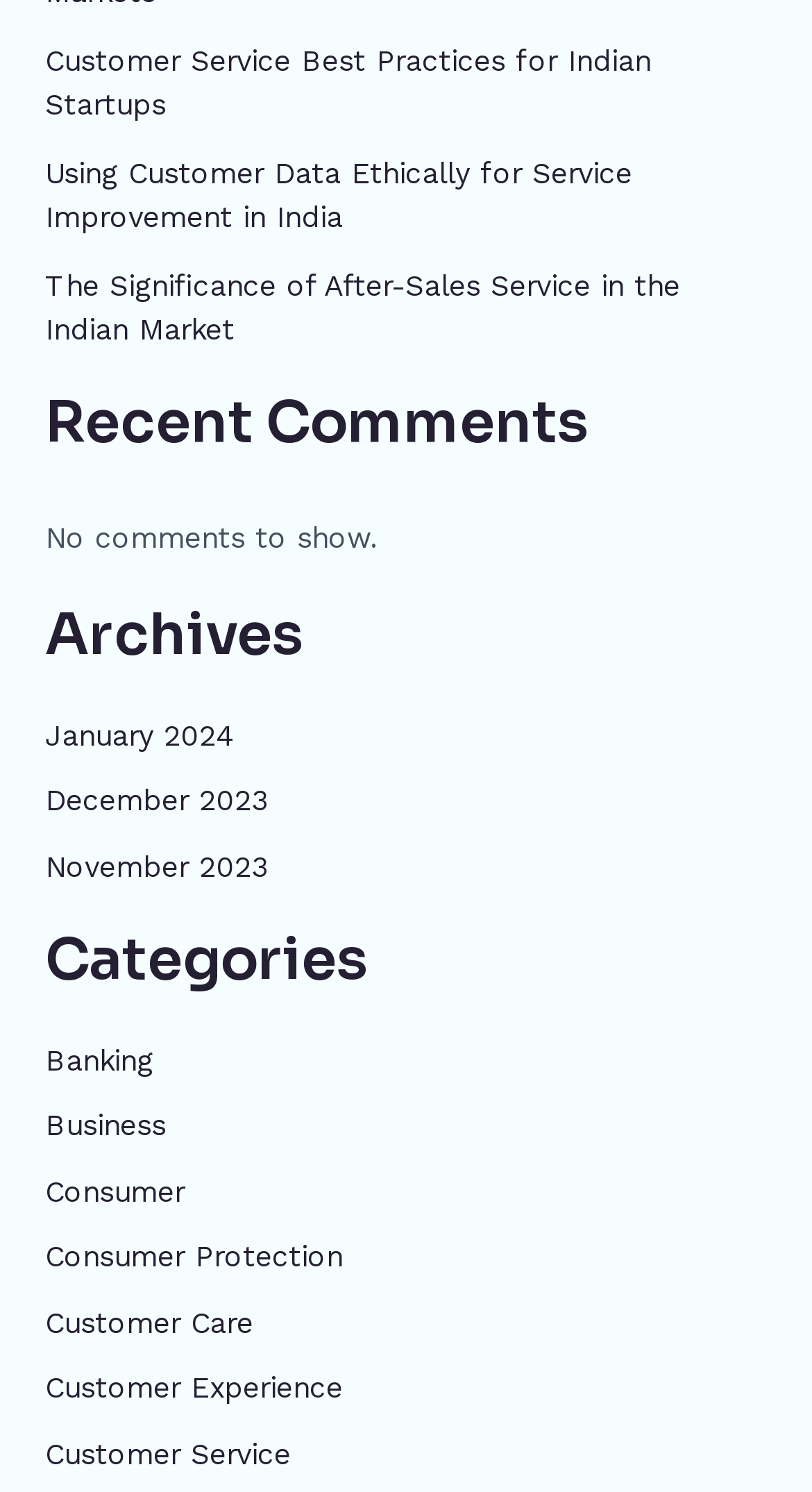Respond with a single word or phrase to the following question:
How many categories are listed on the webpage?

6 categories